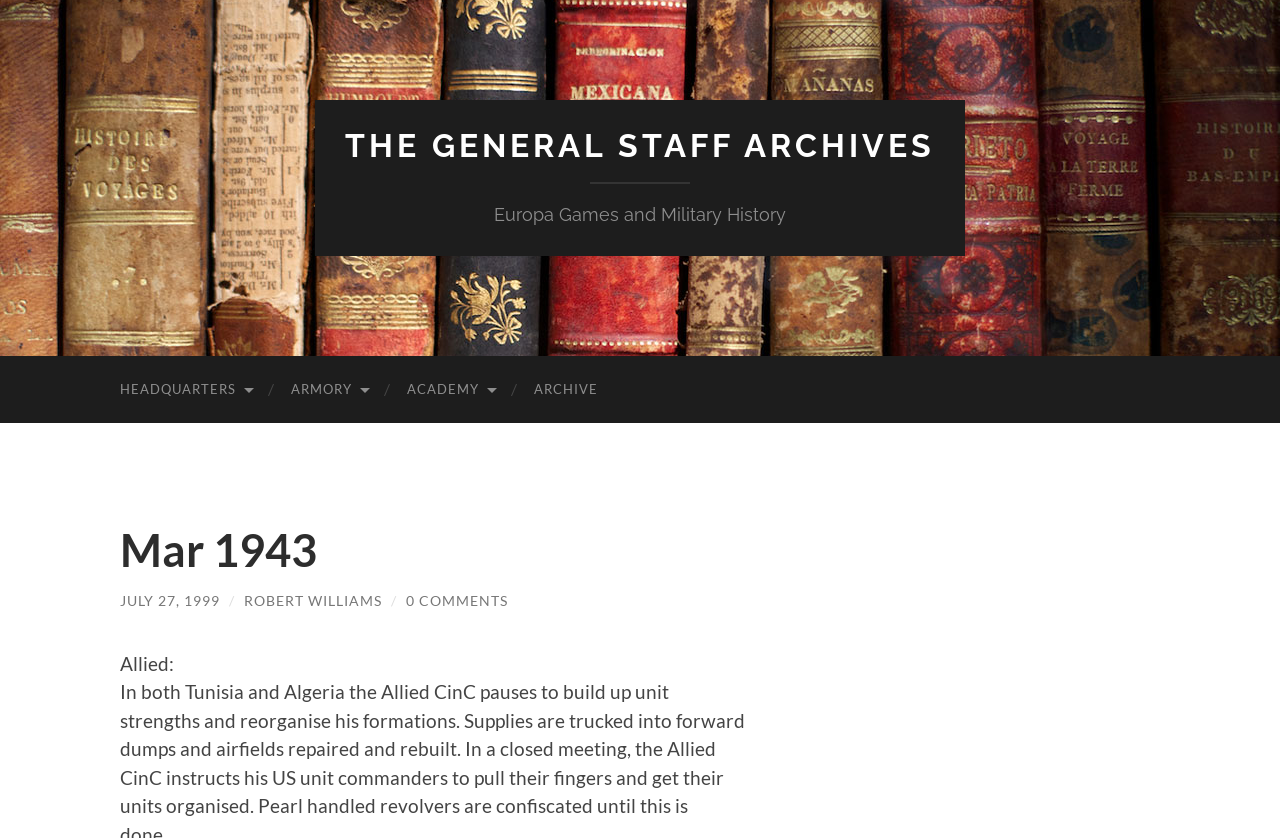Determine the bounding box for the UI element as described: "Archive". The coordinates should be represented as four float numbers between 0 and 1, formatted as [left, top, right, bottom].

[0.402, 0.425, 0.483, 0.505]